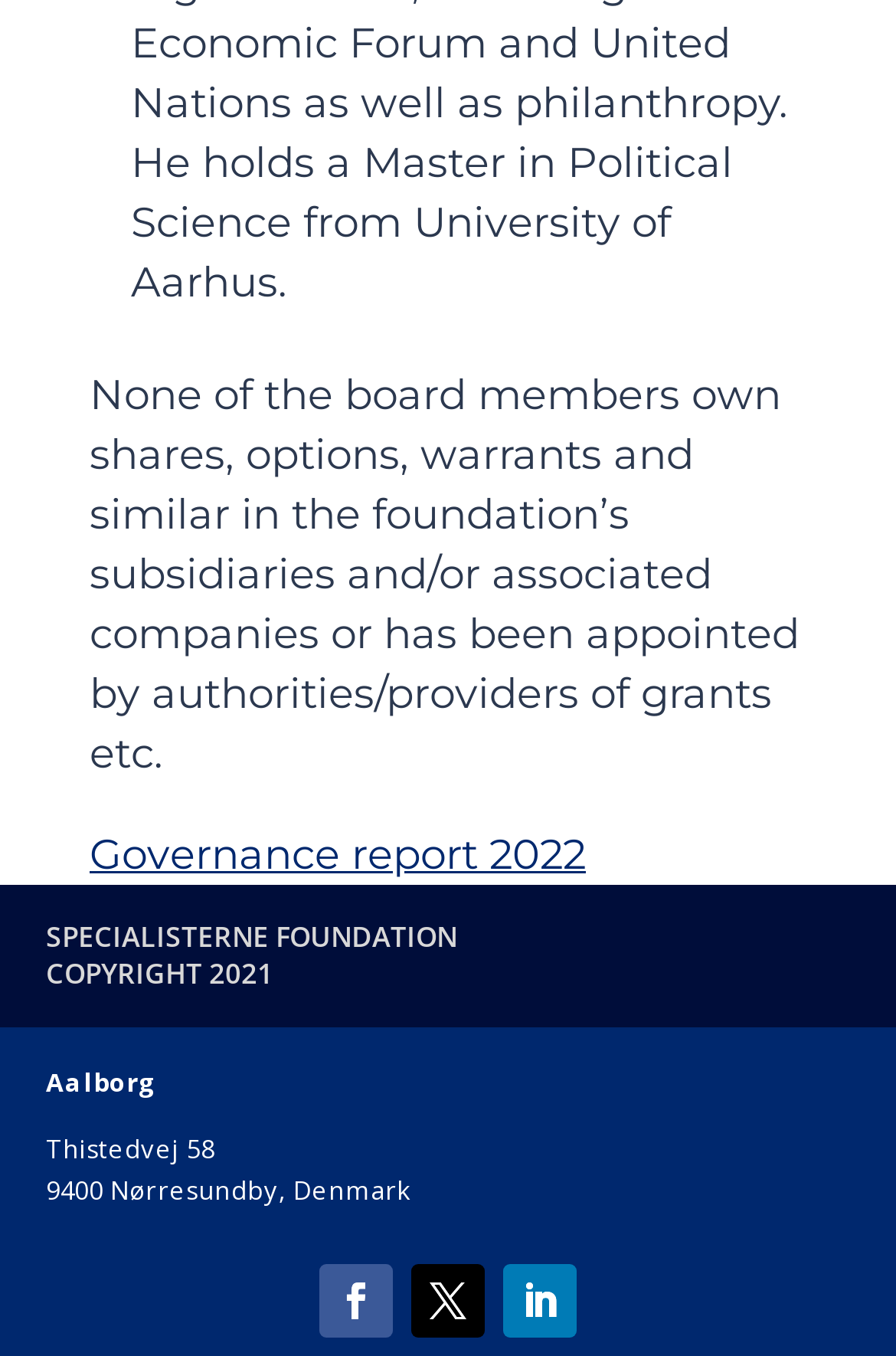How many social media links are available?
Look at the image and provide a short answer using one word or a phrase.

3